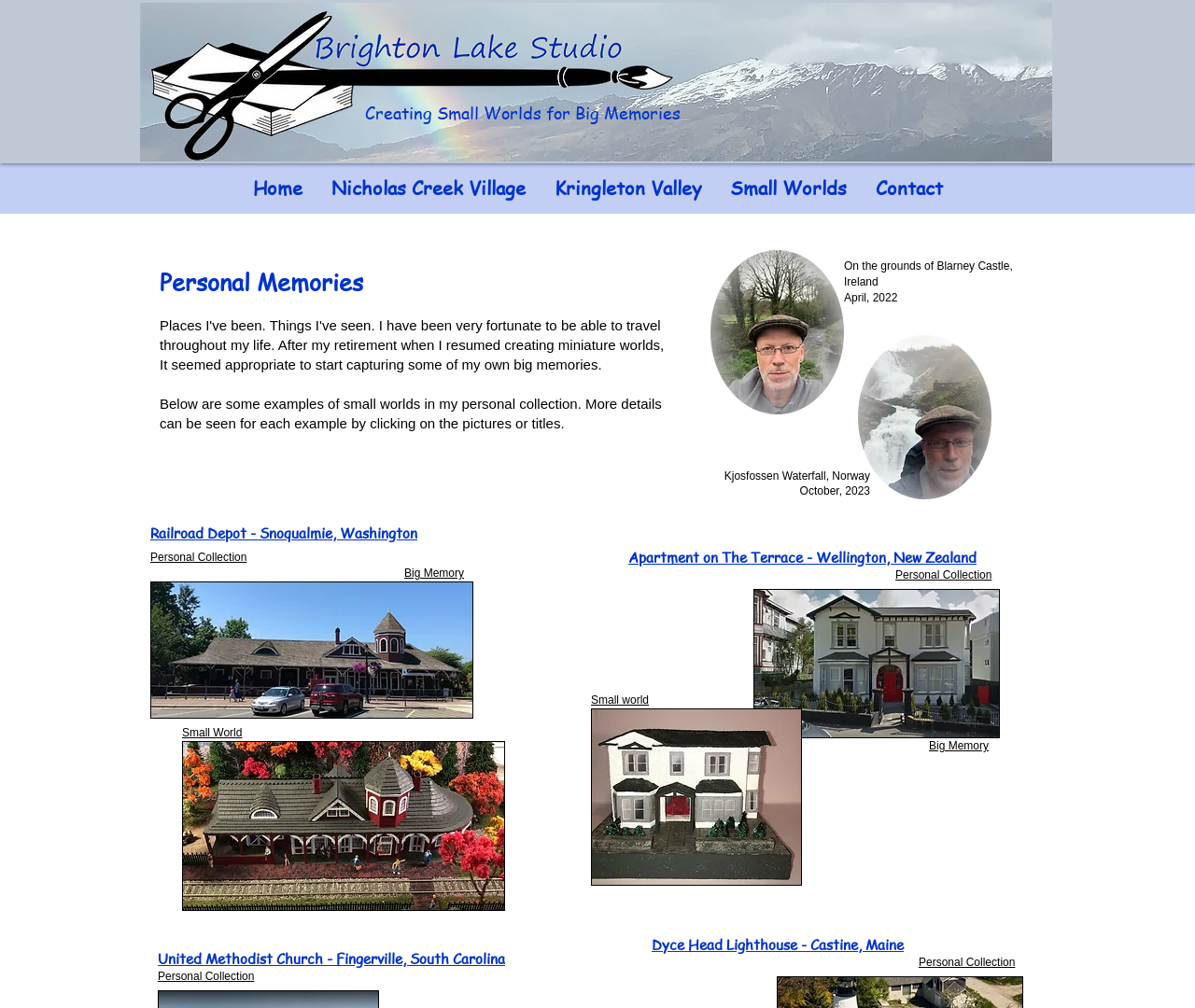Determine the bounding box coordinates of the element that should be clicked to execute the following command: "Click the logo".

[0.126, 0.011, 0.595, 0.159]